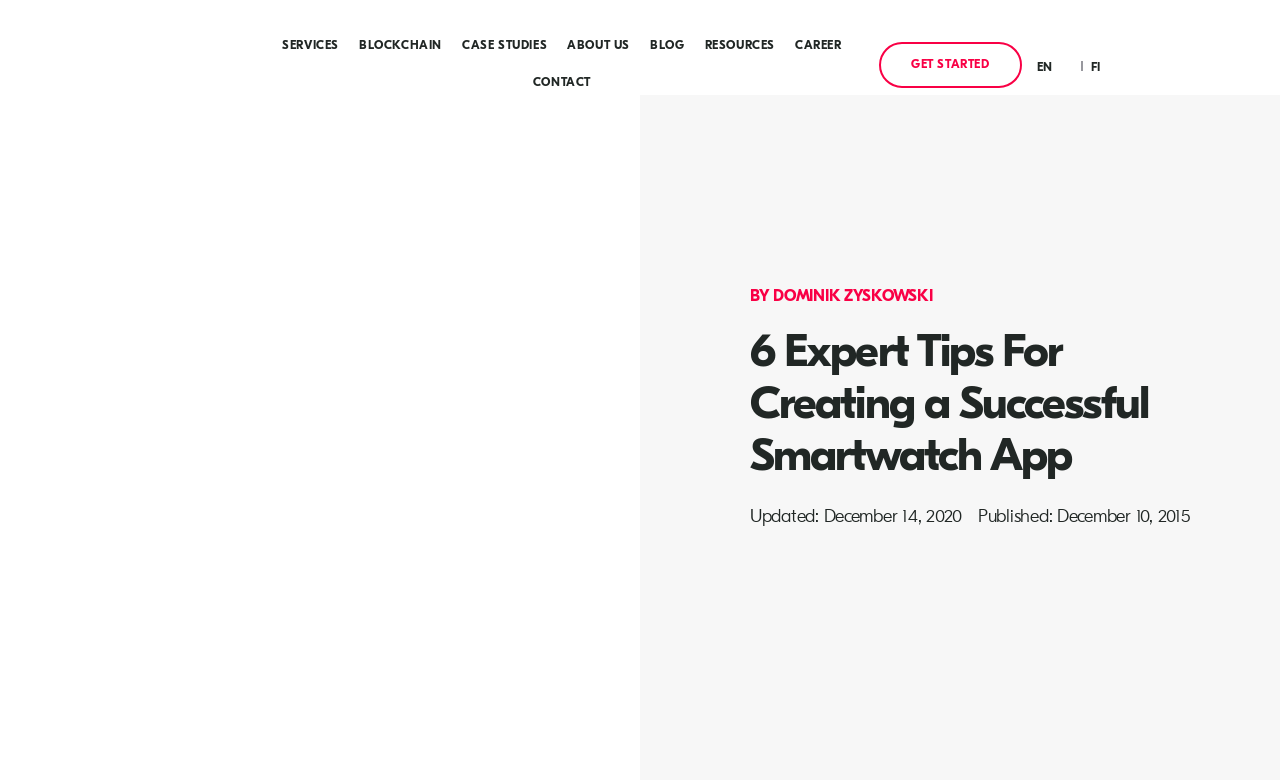Identify the bounding box coordinates for the region of the element that should be clicked to carry out the instruction: "View all posts". The bounding box coordinates should be four float numbers between 0 and 1, i.e., [left, top, right, bottom].

None